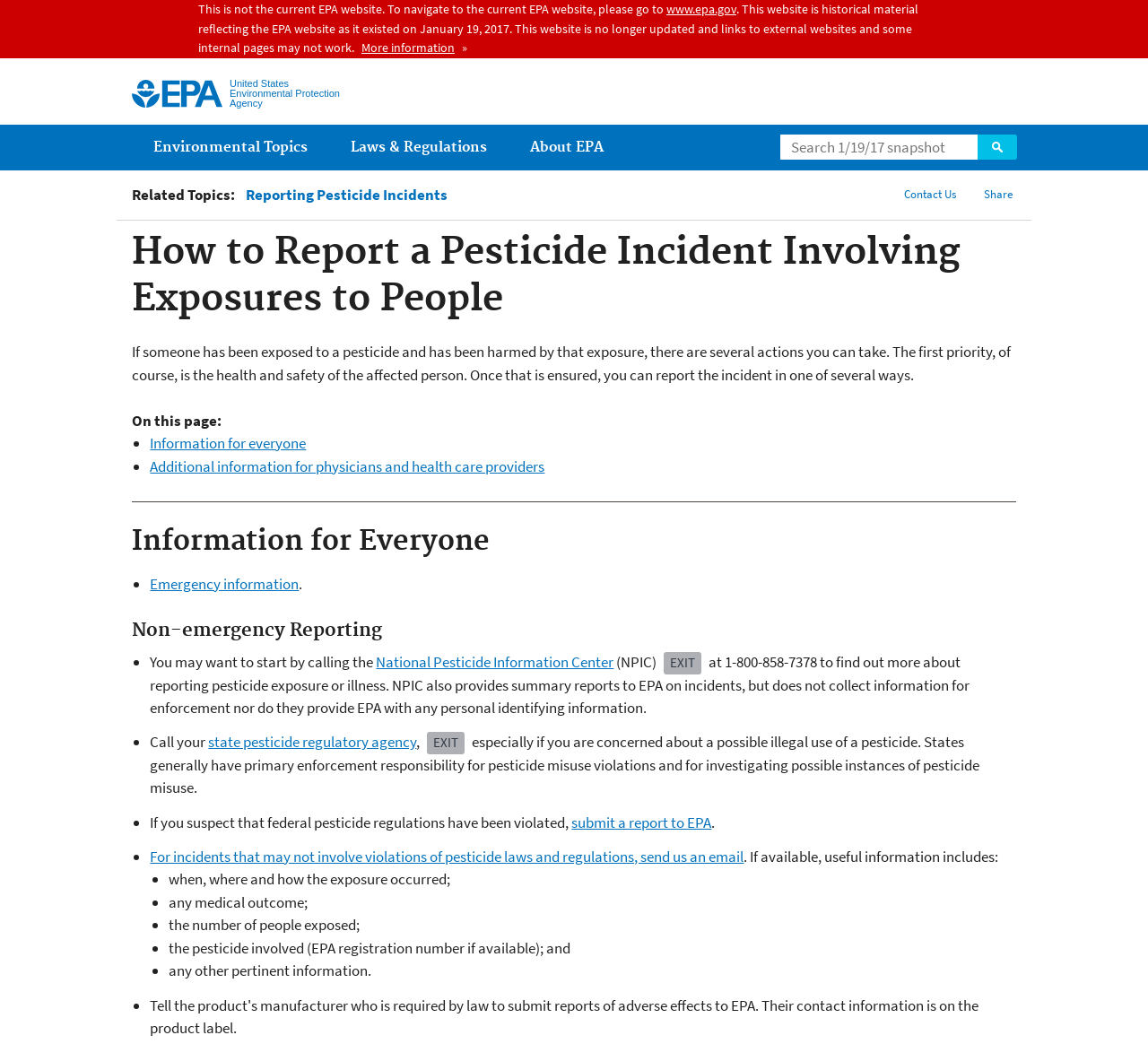What is the purpose of the National Pesticide Information Center? Based on the image, give a response in one word or a short phrase.

To provide information and report incidents